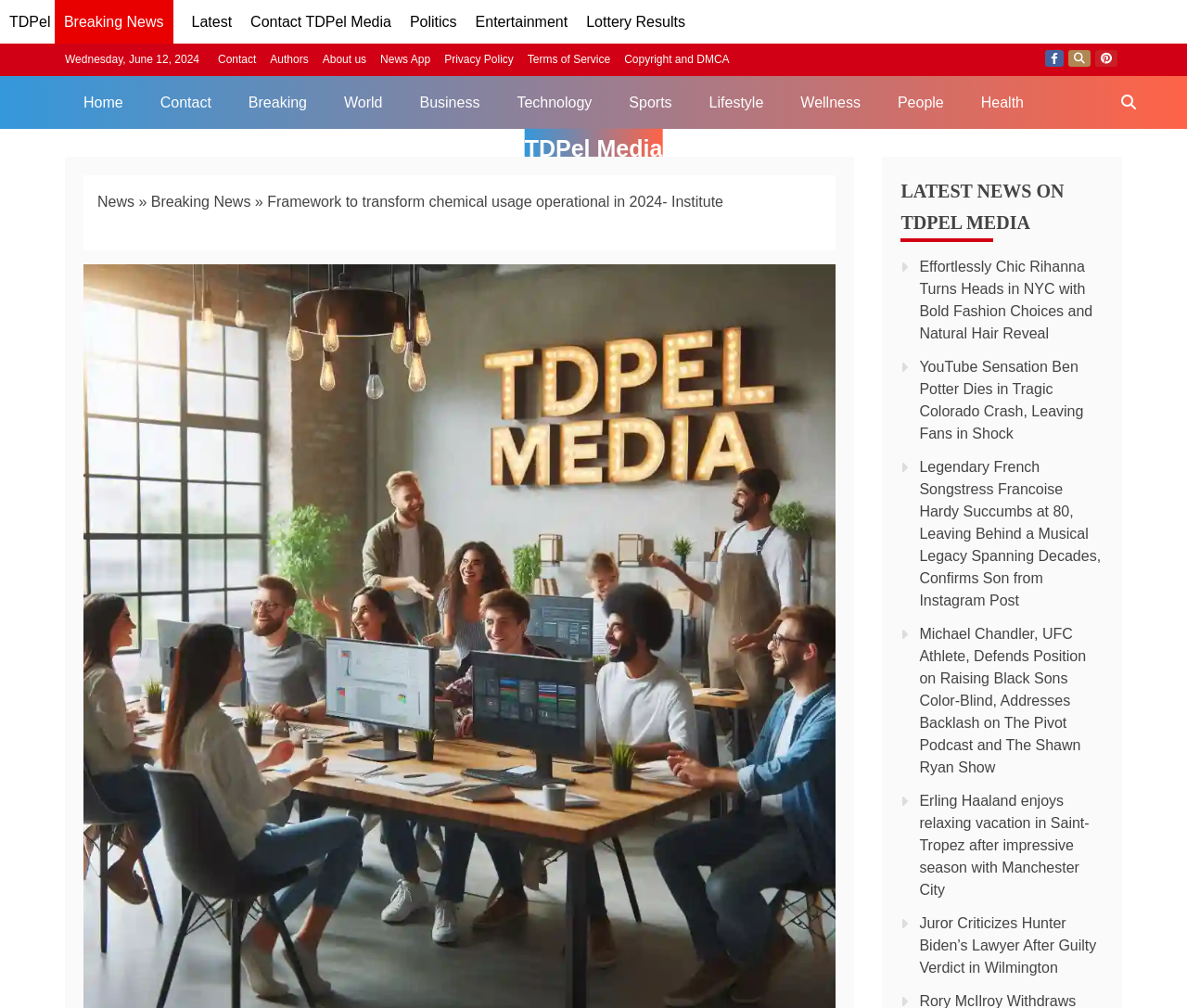Use a single word or phrase to answer this question: 
How many social media links are displayed on the webpage?

3